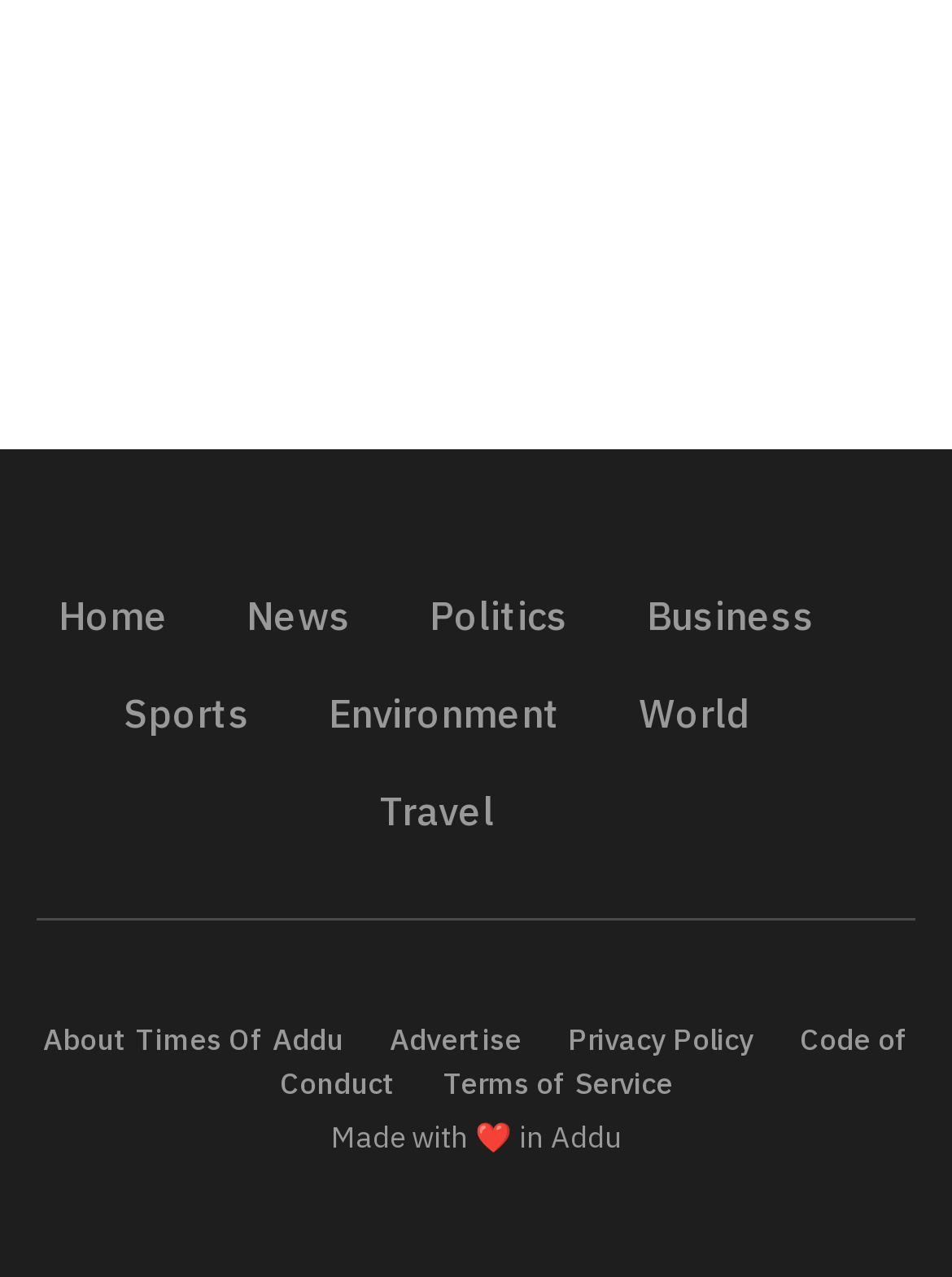Please mark the bounding box coordinates of the area that should be clicked to carry out the instruction: "go to home page".

[0.062, 0.444, 0.218, 0.521]